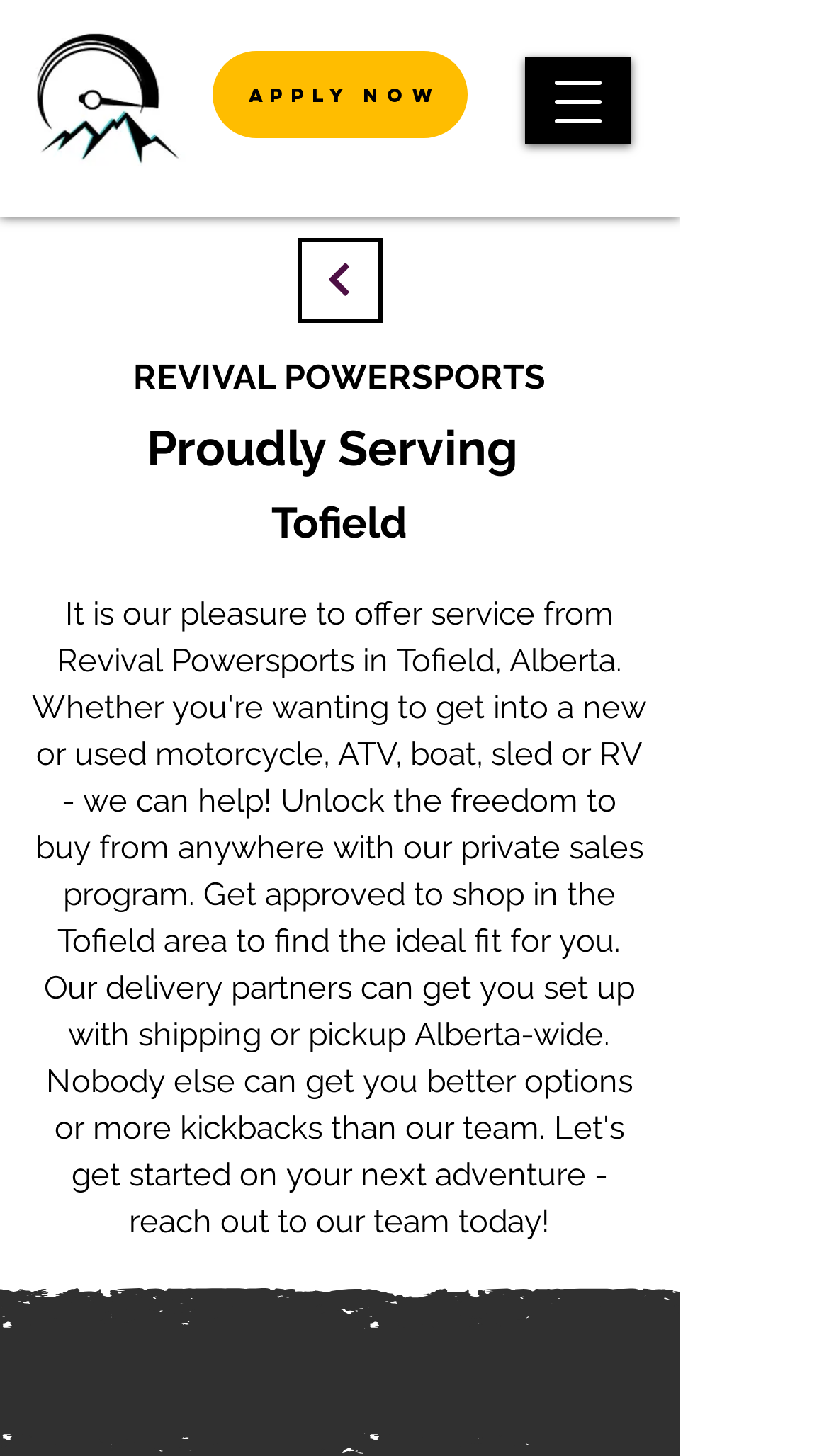What type of products does the company offer?
Give a detailed explanation using the information visible in the image.

I inferred the answer by reading the paragraph that mentions 'new or used motorcycle, ATV, boat, sled or RV' and understanding that the company offers these types of products.